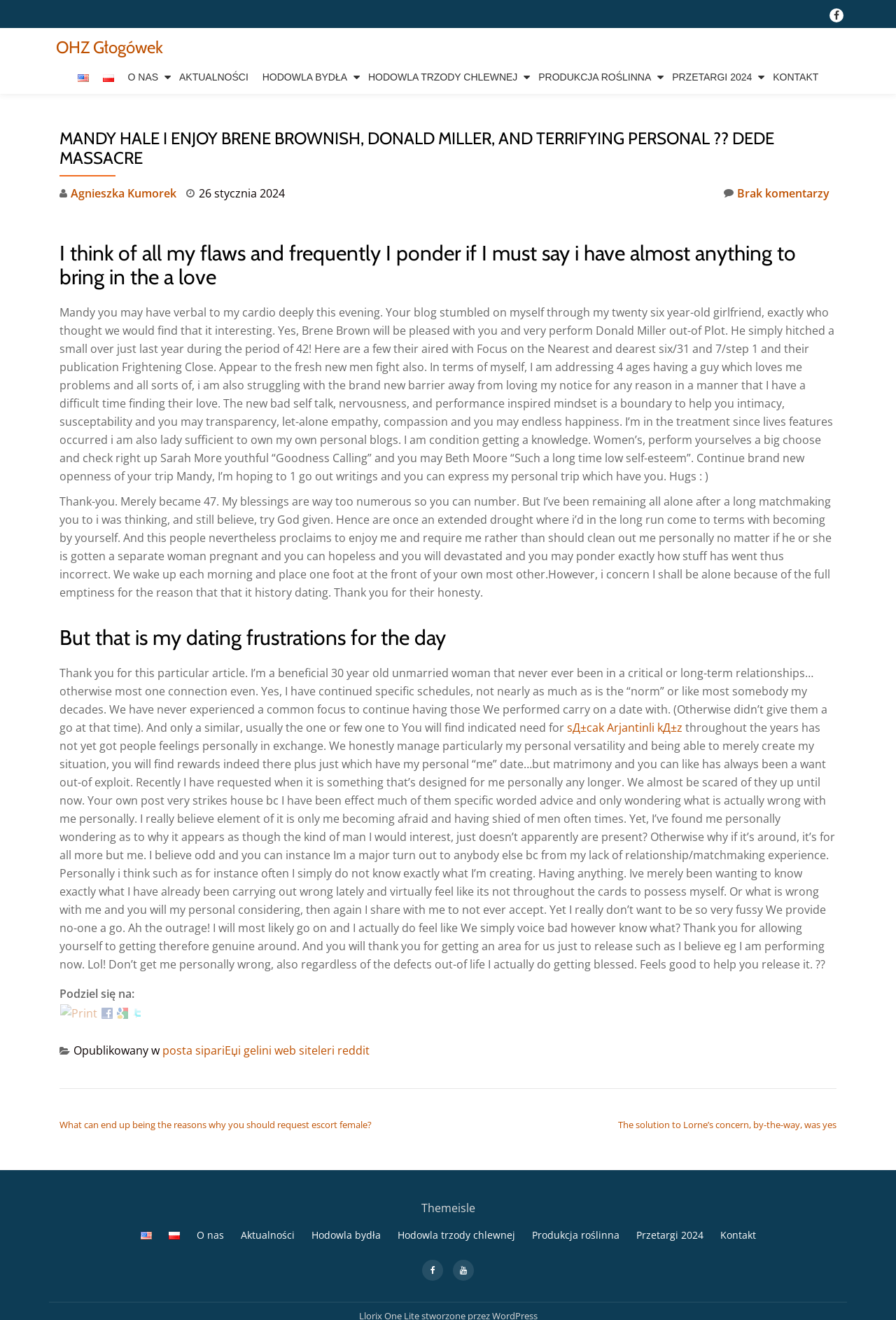Identify and provide the bounding box coordinates of the UI element described: "alt="English"". The coordinates should be formatted as [left, top, right, bottom], with each number being a float between 0 and 1.

[0.08, 0.051, 0.105, 0.066]